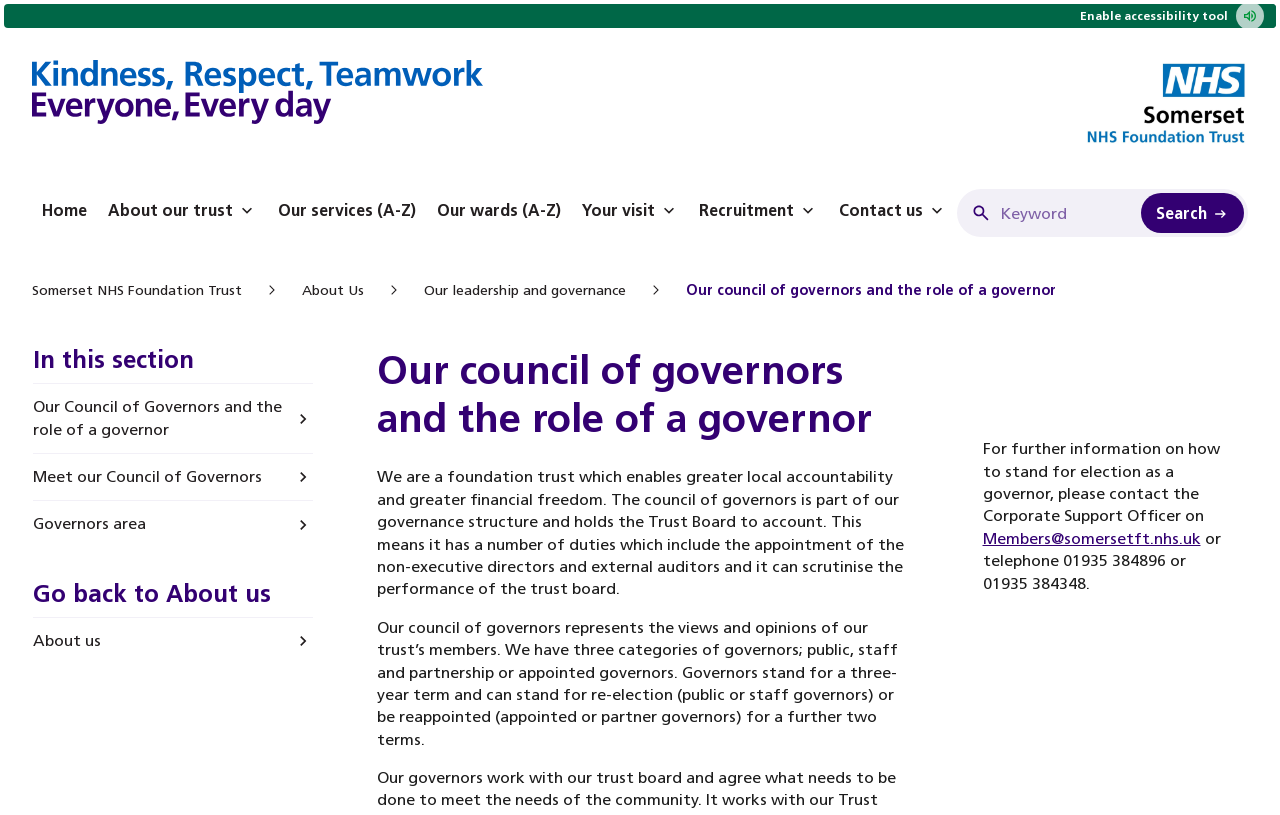Can you specify the bounding box coordinates for the region that should be clicked to fulfill this instruction: "Email the Corporate Support Officer".

[0.768, 0.649, 0.938, 0.672]